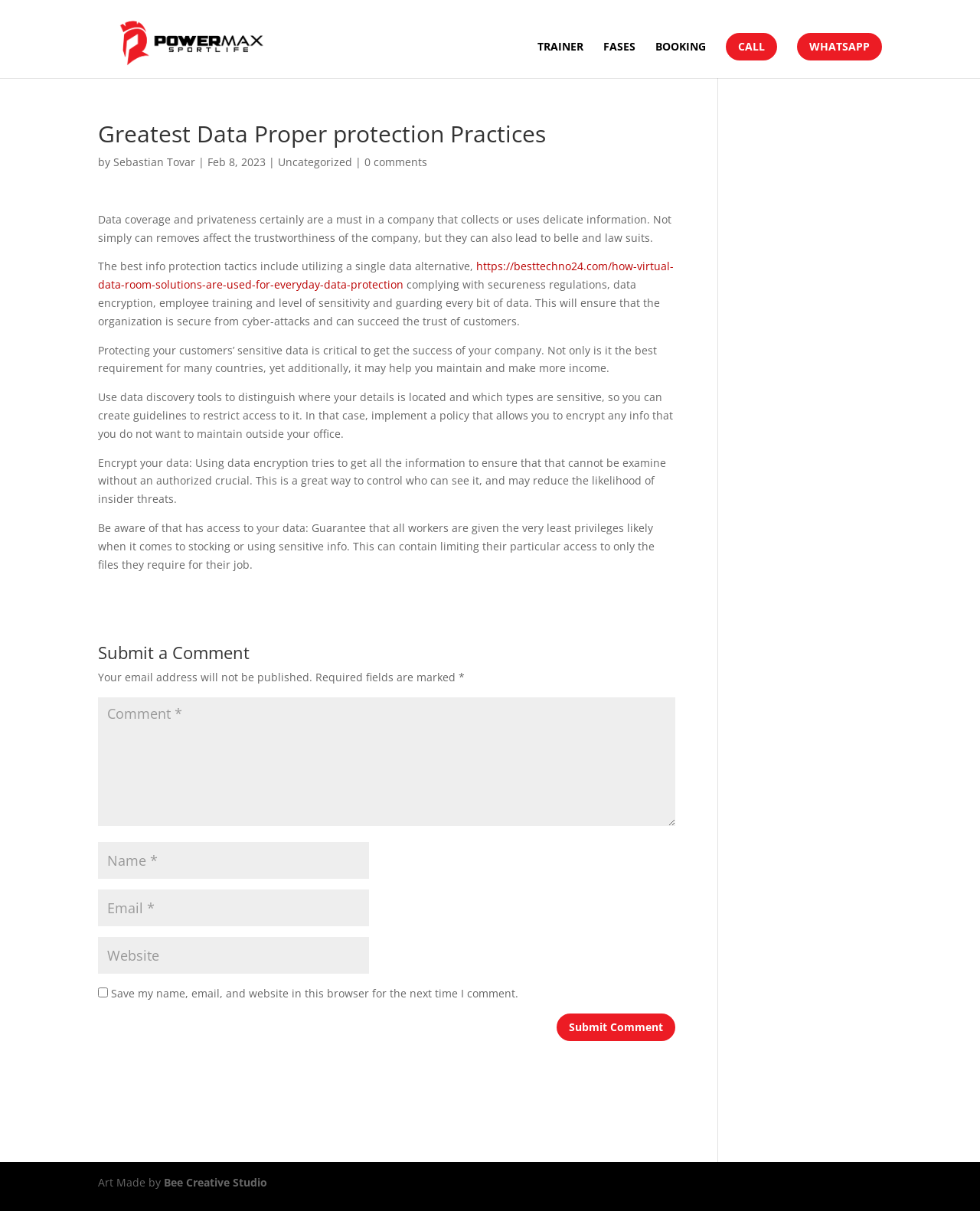Find the bounding box coordinates of the UI element according to this description: "Sebastian Tovar".

[0.116, 0.128, 0.199, 0.14]